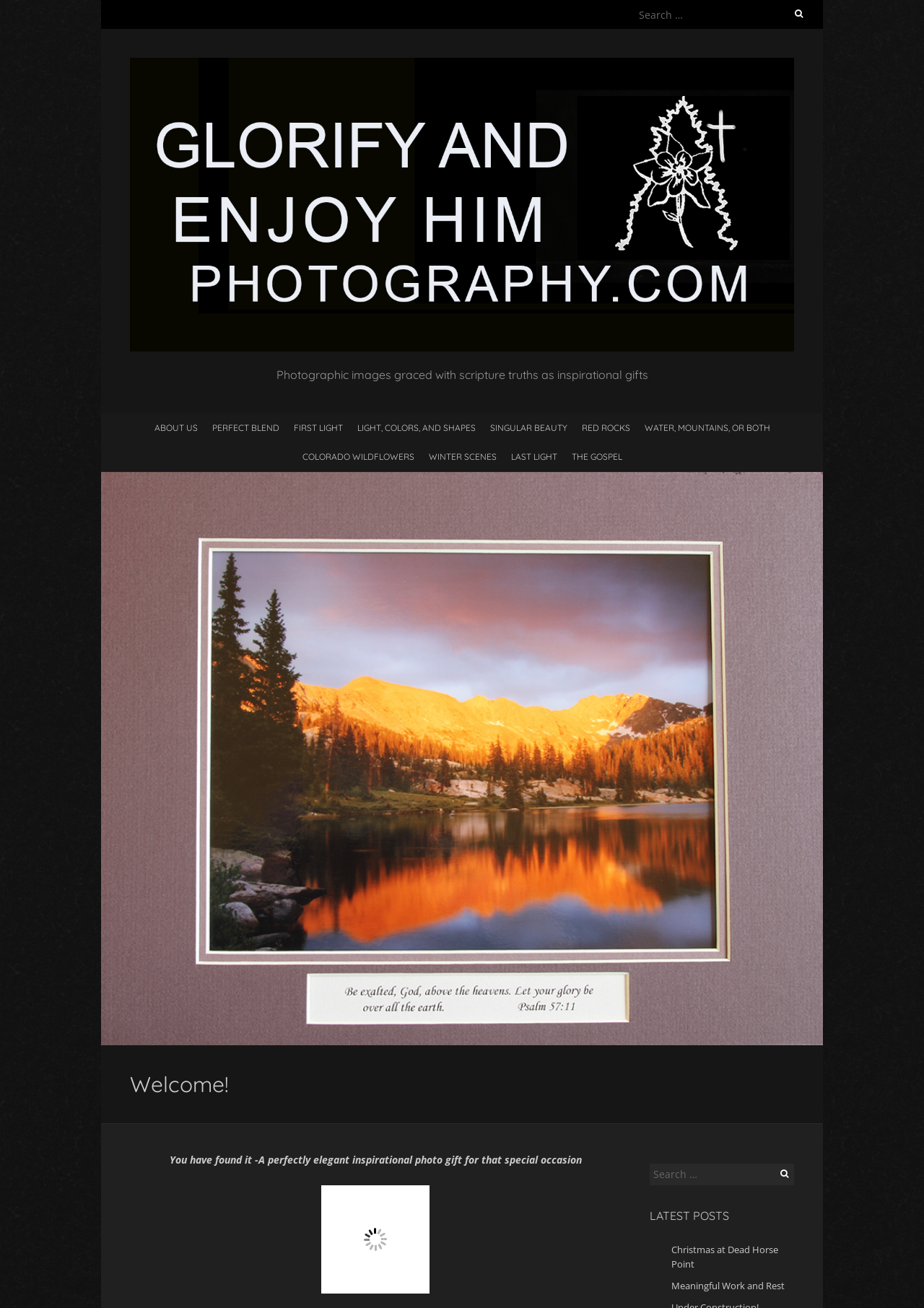What is the purpose of the search bar?
Please ensure your answer to the question is detailed and covers all necessary aspects.

The search bar is located at the top of the webpage, and it has a label that says 'Search for:'. This suggests that the search bar is intended for users to search for specific photos or categories of photos on the website.